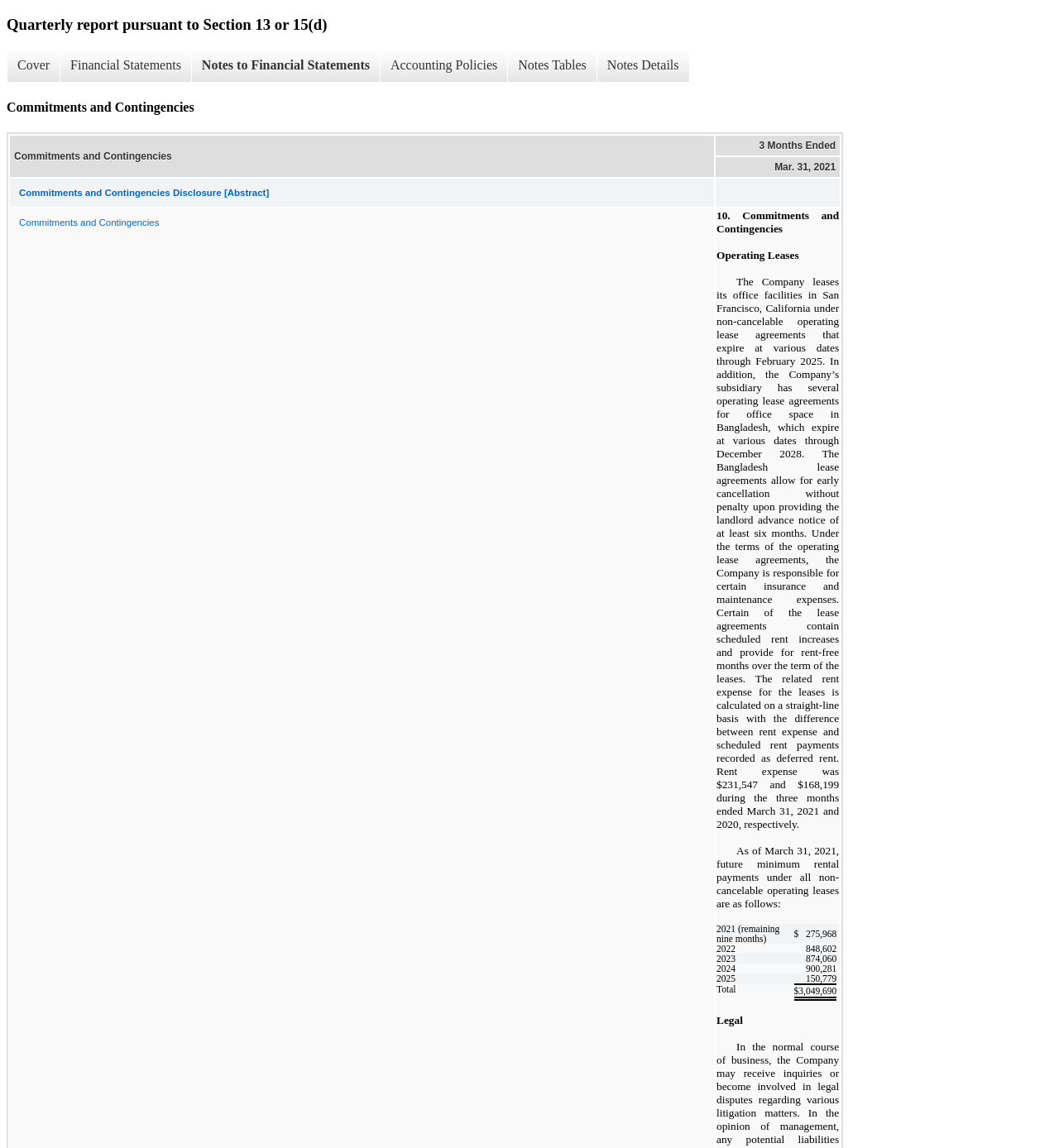What is the total commitment amount for 2021?
Use the image to give a comprehensive and detailed response to the question.

The total commitment amount for 2021 can be found in the table under the 'Commitments and Contingencies' heading. The amount is listed as '$275,968' in the row labeled '2021 (remaining nine months)'.